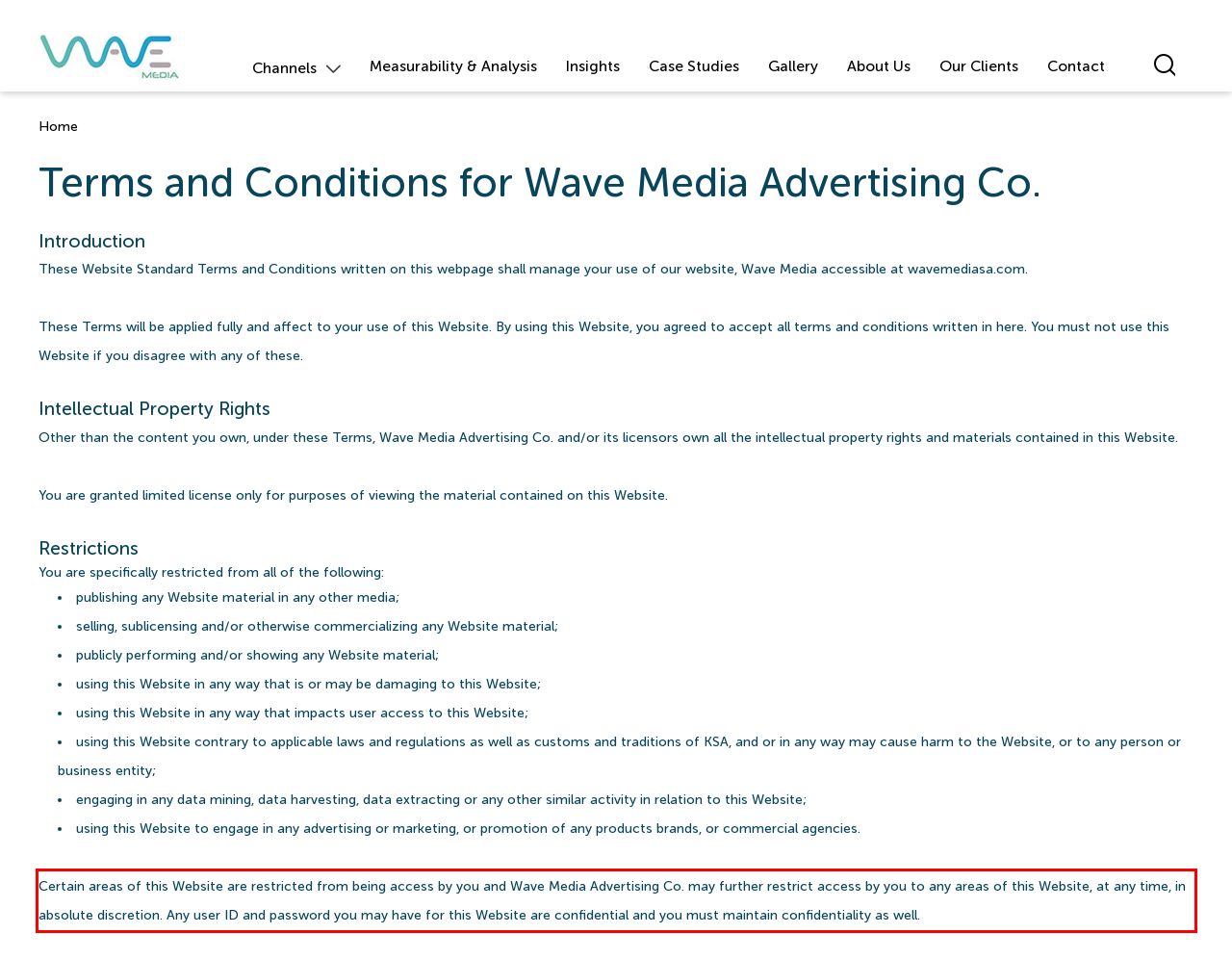With the given screenshot of a webpage, locate the red rectangle bounding box and extract the text content using OCR.

Certain areas of this Website are restricted from being access by you and Wave Media Advertising Co. may further restrict access by you to any areas of this Website, at any time, in absolute discretion. Any user ID and password you may have for this Website are confidential and you must maintain confidentiality as well.